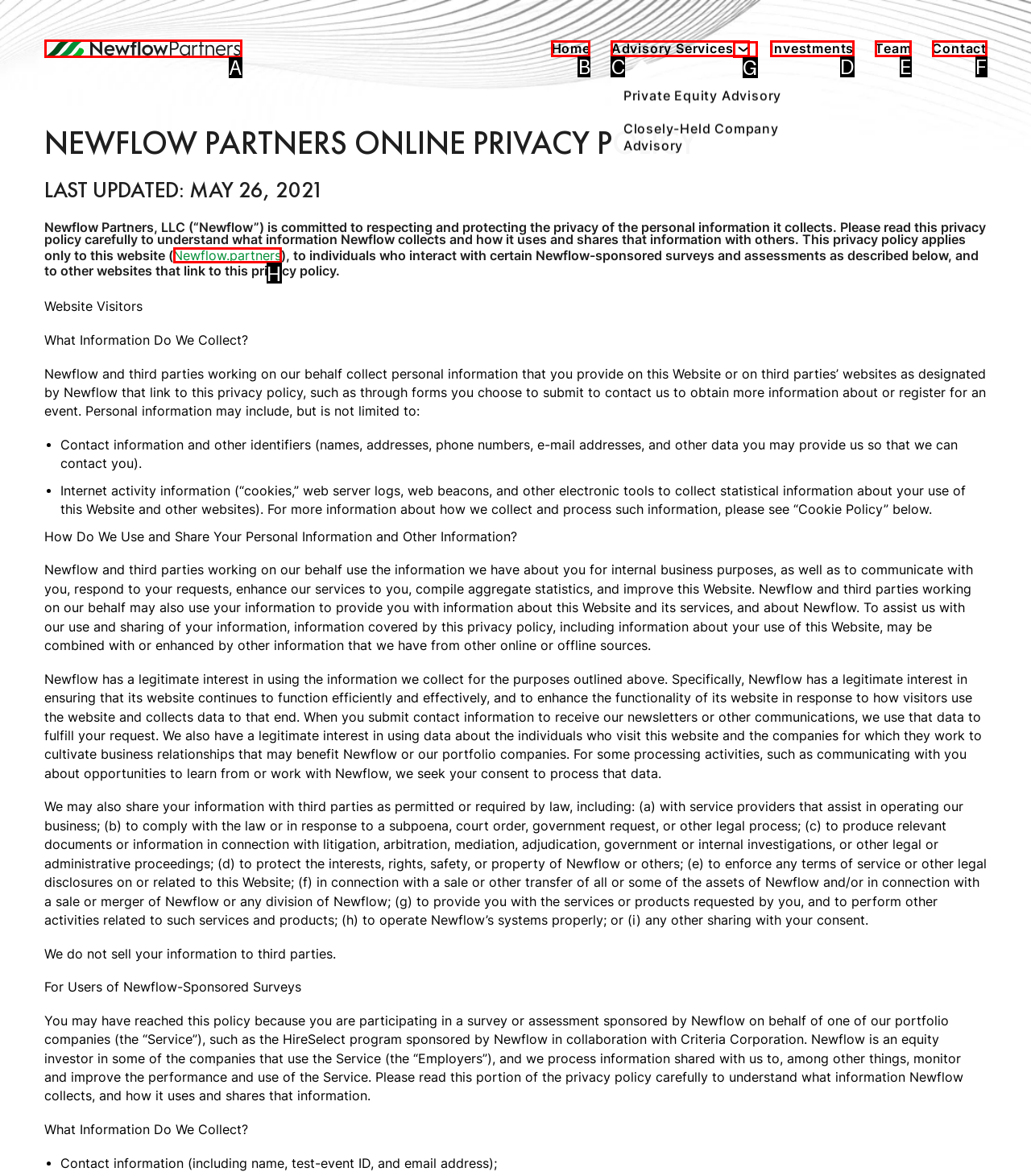Using the provided description: Investments, select the HTML element that corresponds to it. Indicate your choice with the option's letter.

D